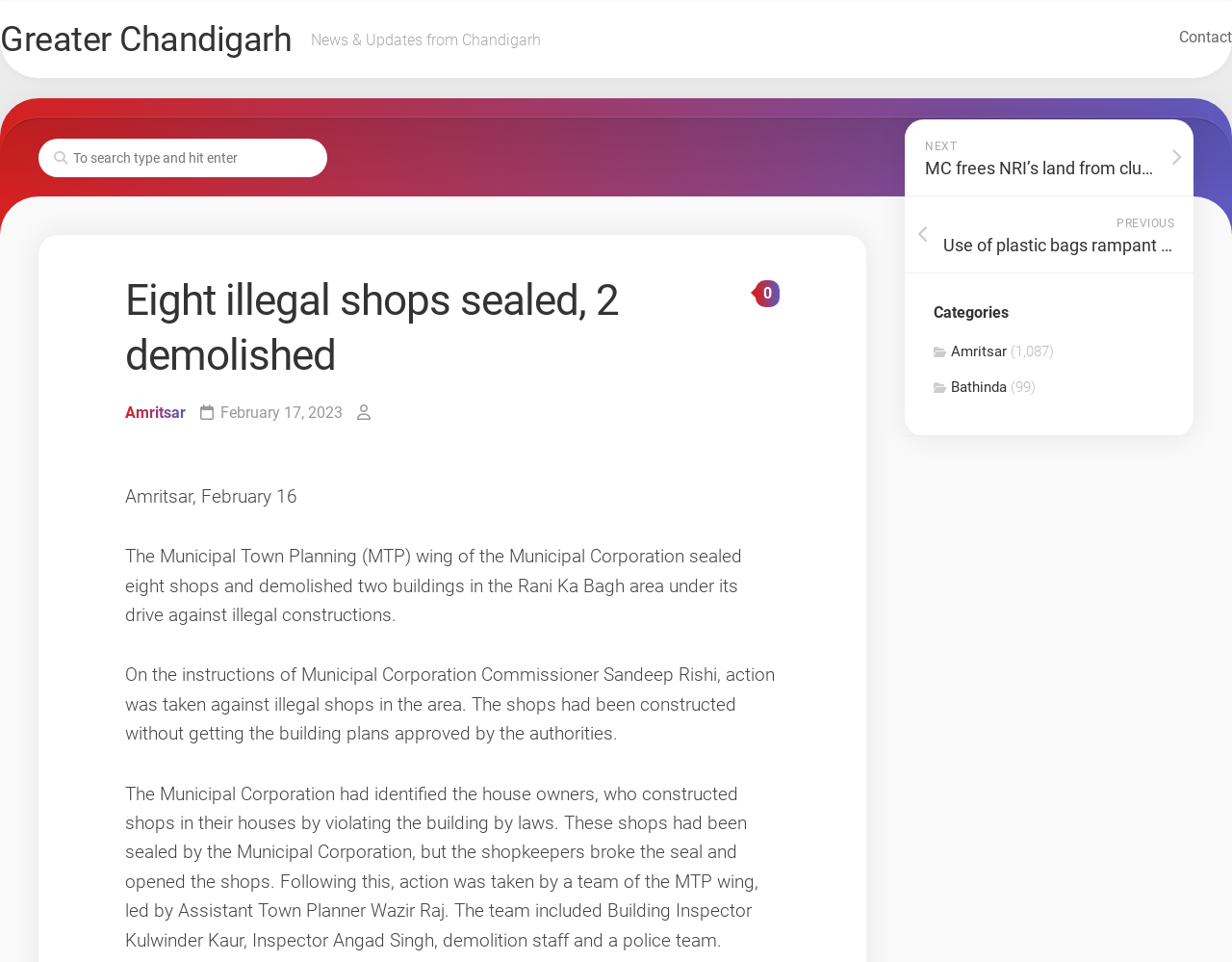Please provide the main heading of the webpage content.

Eight illegal shops sealed, 2 demolished